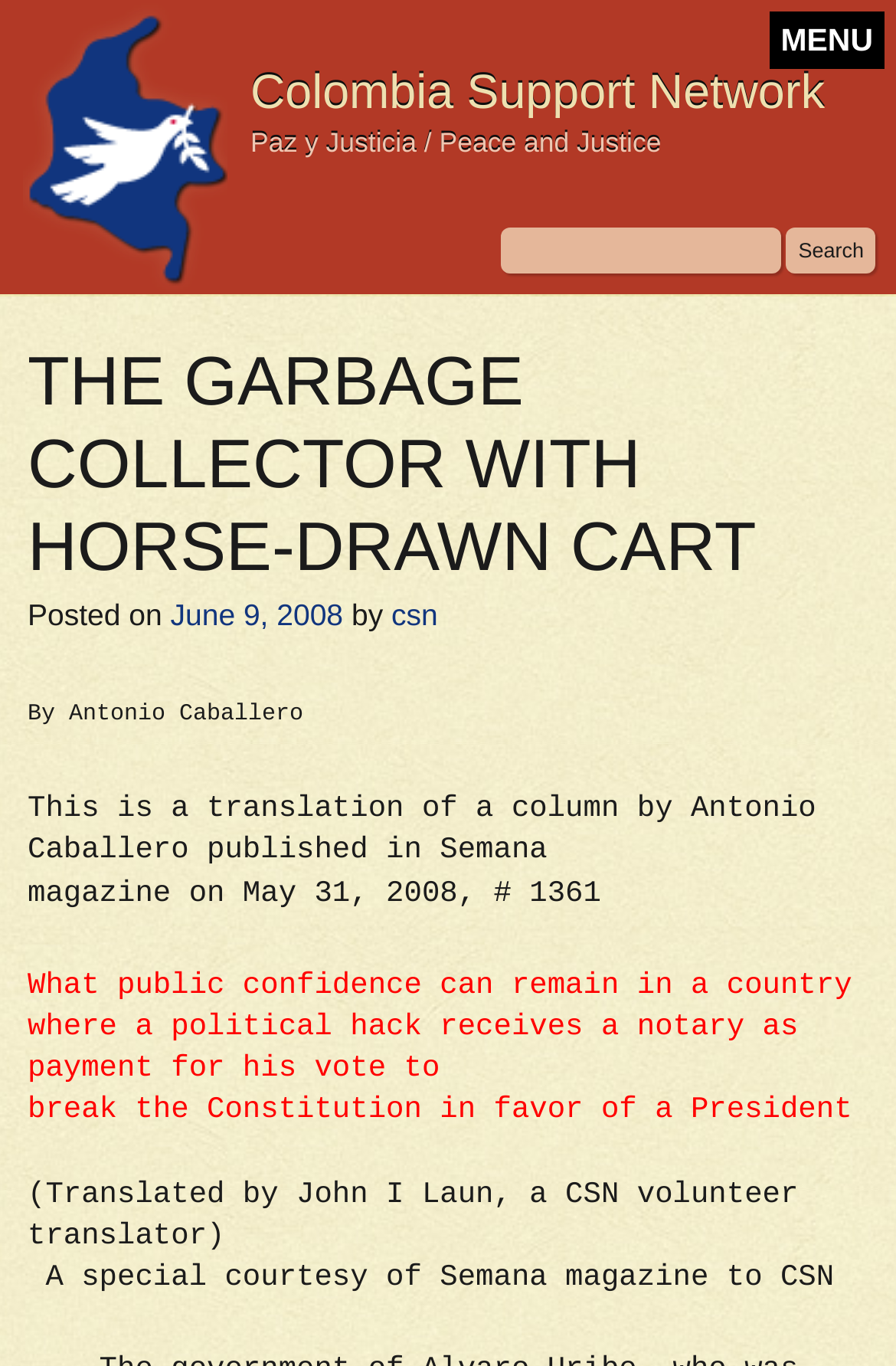Locate the bounding box for the described UI element: "Menu". Ensure the coordinates are four float numbers between 0 and 1, formatted as [left, top, right, bottom].

None